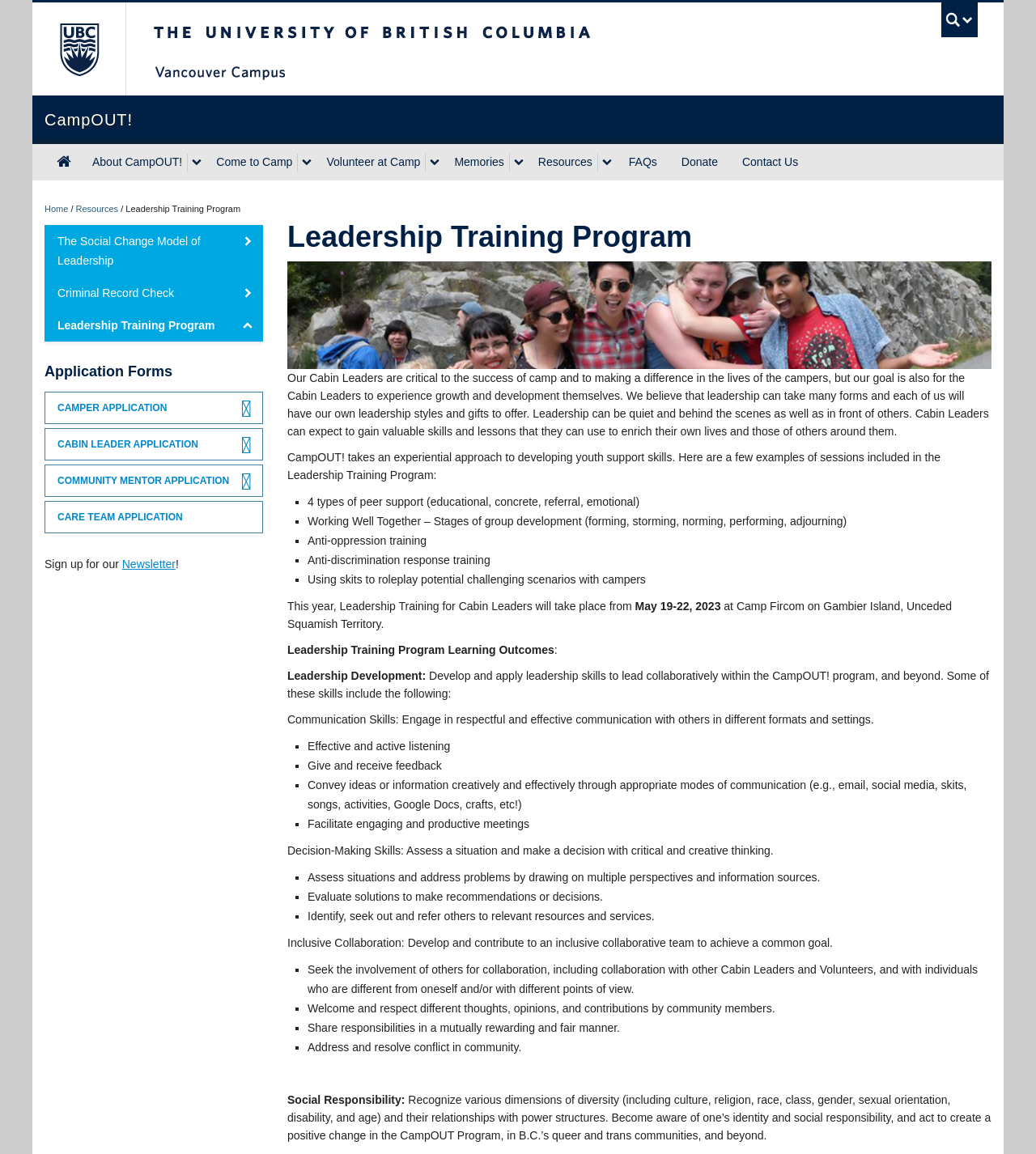Please give a short response to the question using one word or a phrase:
What is one of the topics covered in the Leadership Training Program?

Anti-oppression training